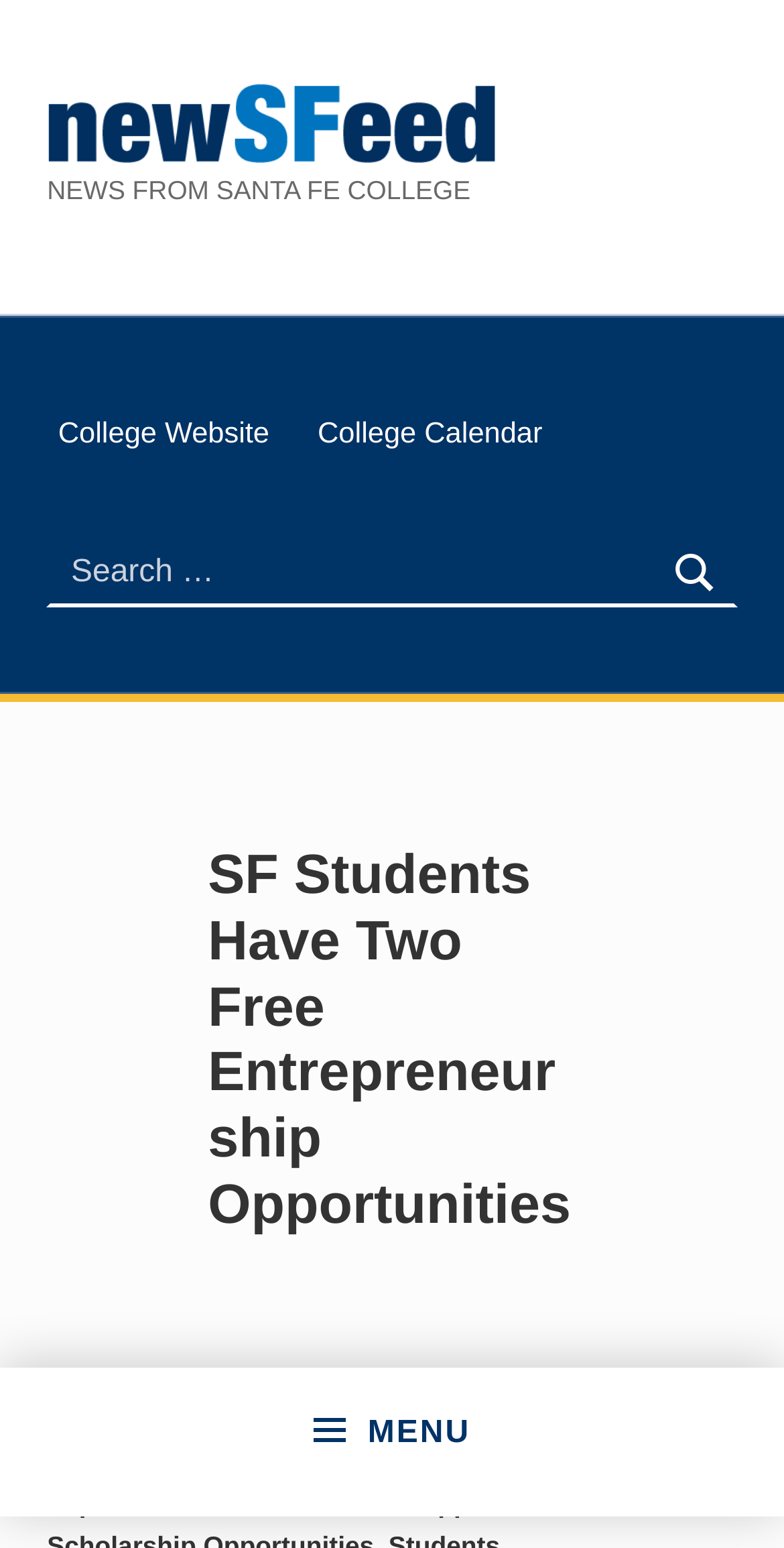Determine the bounding box coordinates of the area to click in order to meet this instruction: "Read the news posted on 11 Jul 2022".

[0.287, 0.906, 0.464, 0.926]